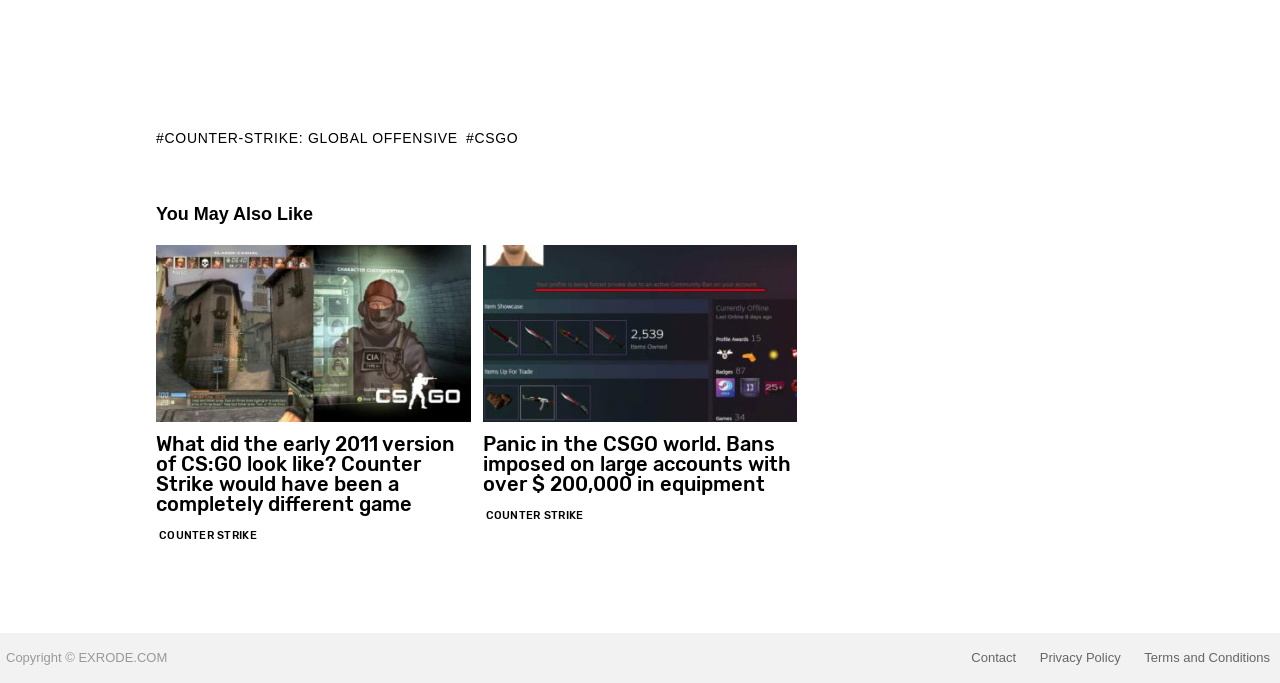Please identify the bounding box coordinates of the element on the webpage that should be clicked to follow this instruction: "Read the article about panic in the CSGO world". The bounding box coordinates should be given as four float numbers between 0 and 1, formatted as [left, top, right, bottom].

[0.377, 0.359, 0.623, 0.618]